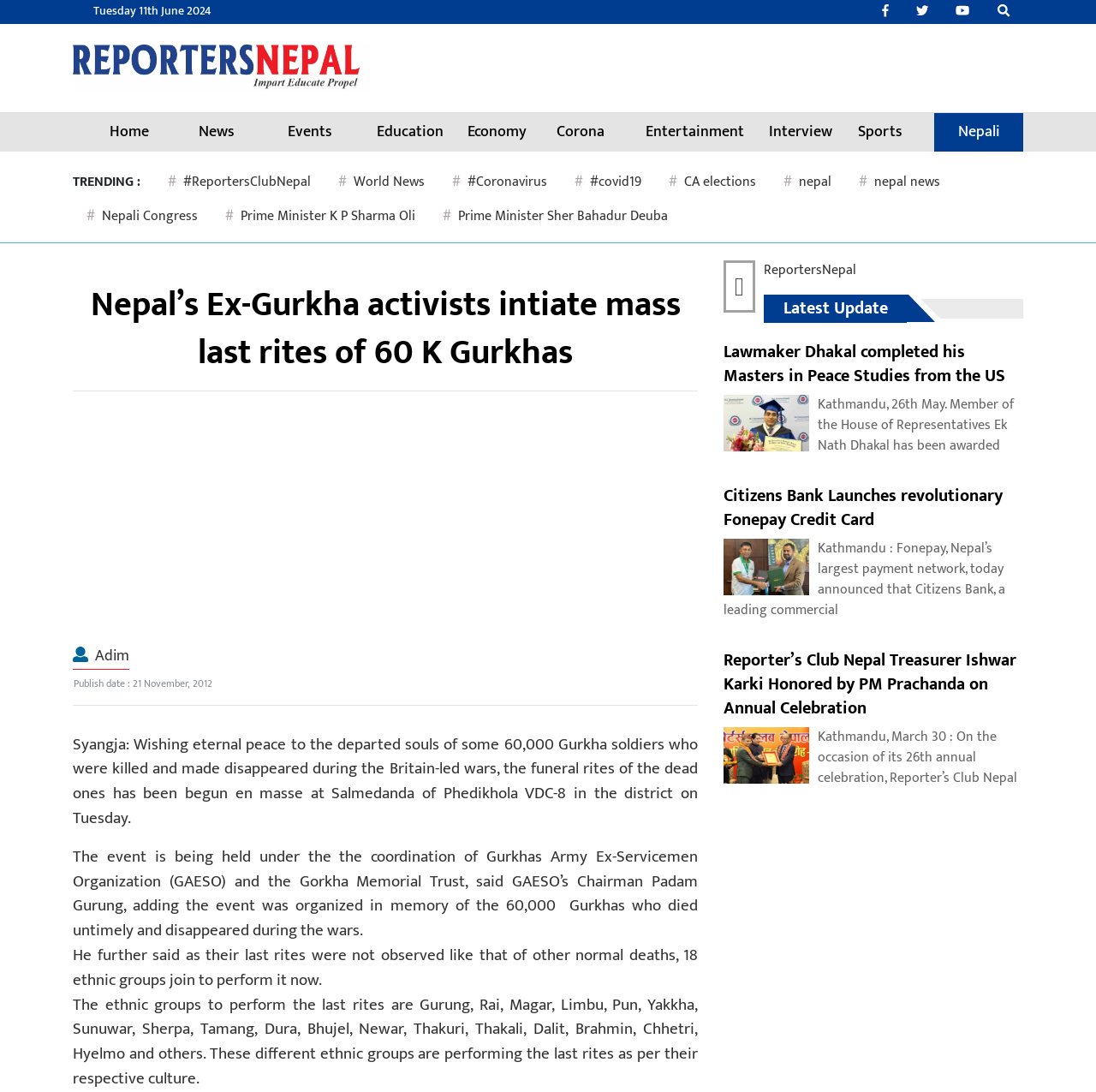What is the purpose of the event organized by GAESO and Gorkha Memorial Trust?
Using the image, provide a concise answer in one word or a short phrase.

To perform last rites of 60,000 Gurkha soldiers